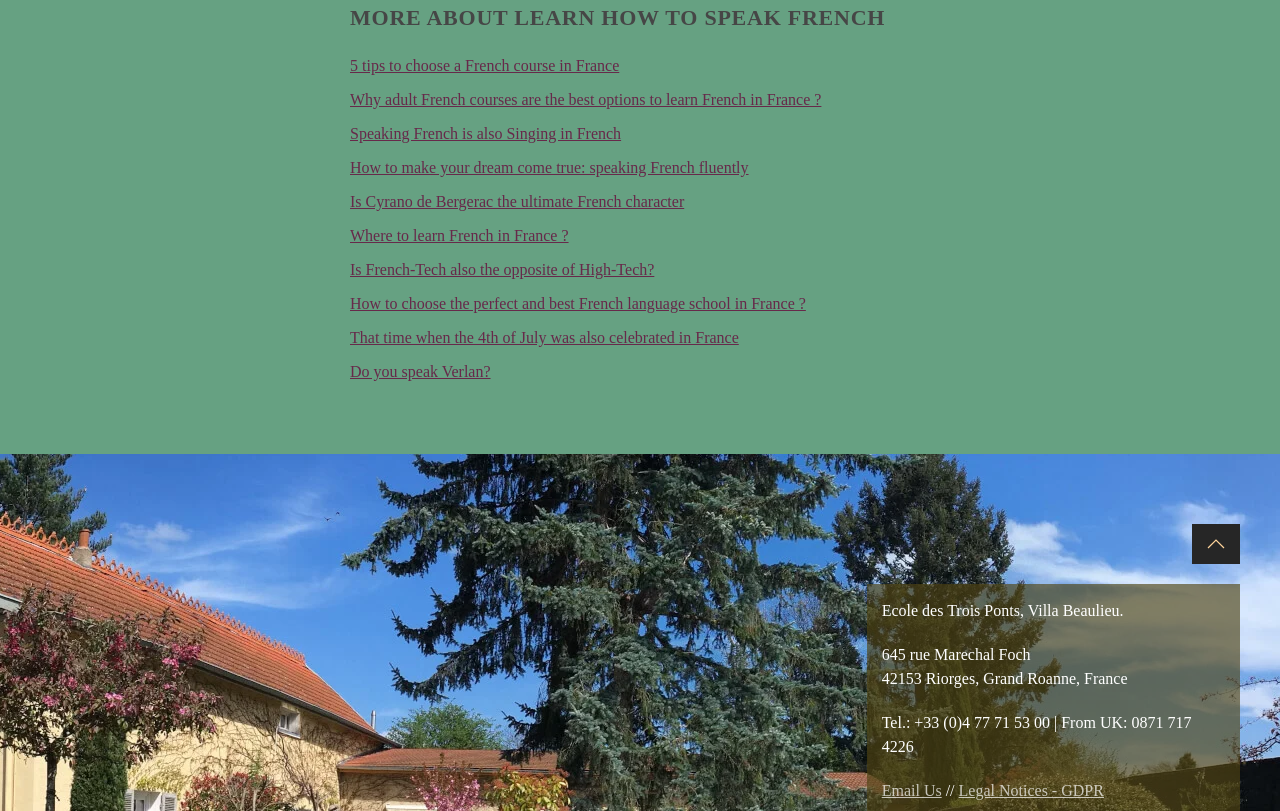For the given element description aria-label="Back to top", determine the bounding box coordinates of the UI element. The coordinates should follow the format (top-left x, top-left y, bottom-right x, bottom-right y) and be within the range of 0 to 1.

[0.931, 0.646, 0.969, 0.695]